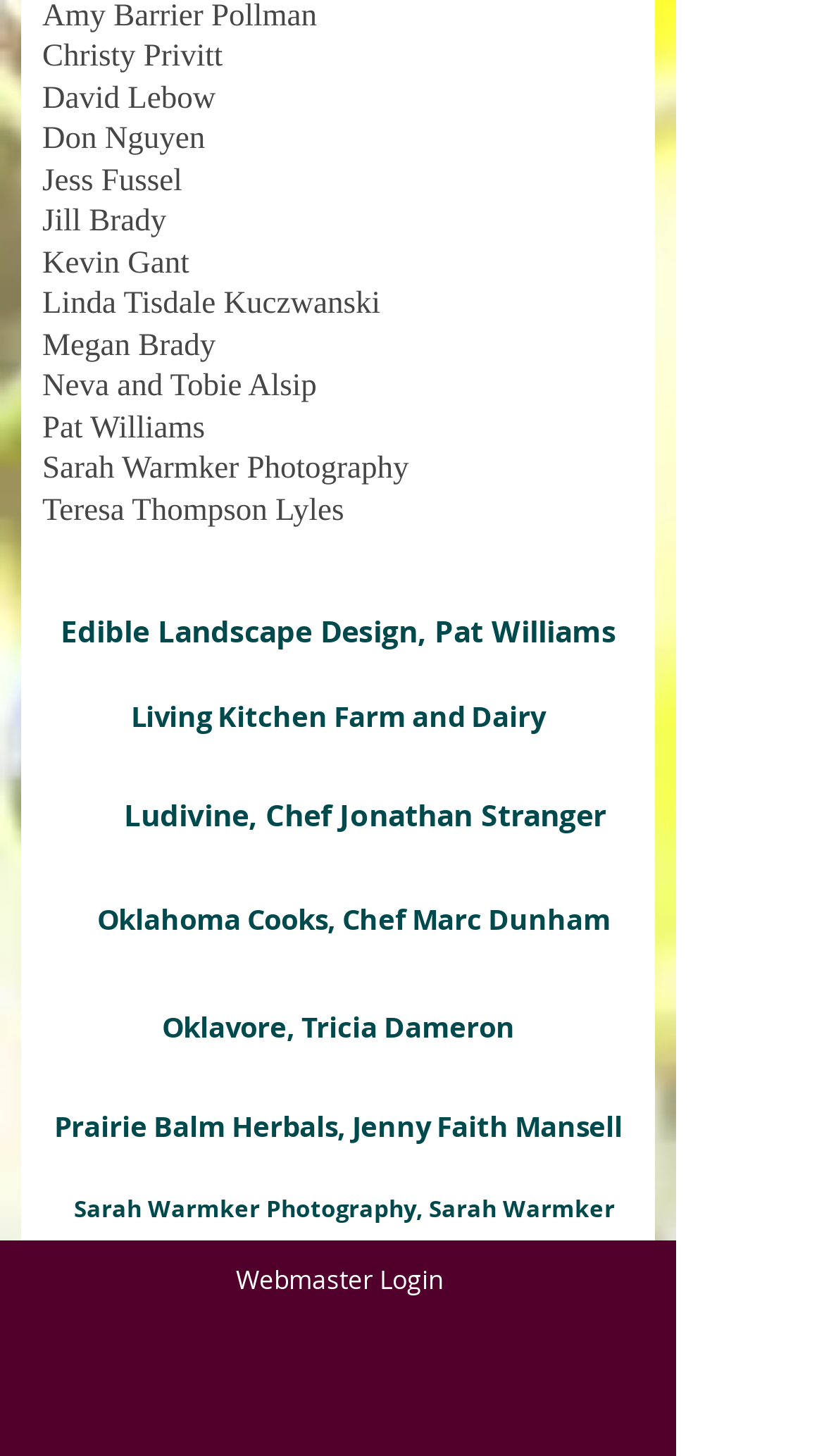What is the name of the photography service?
Based on the visual information, provide a detailed and comprehensive answer.

I found the link 'Sarah Warmker Photography, Sarah Warmker' which indicates that the photography service is named Sarah Warmker Photography.